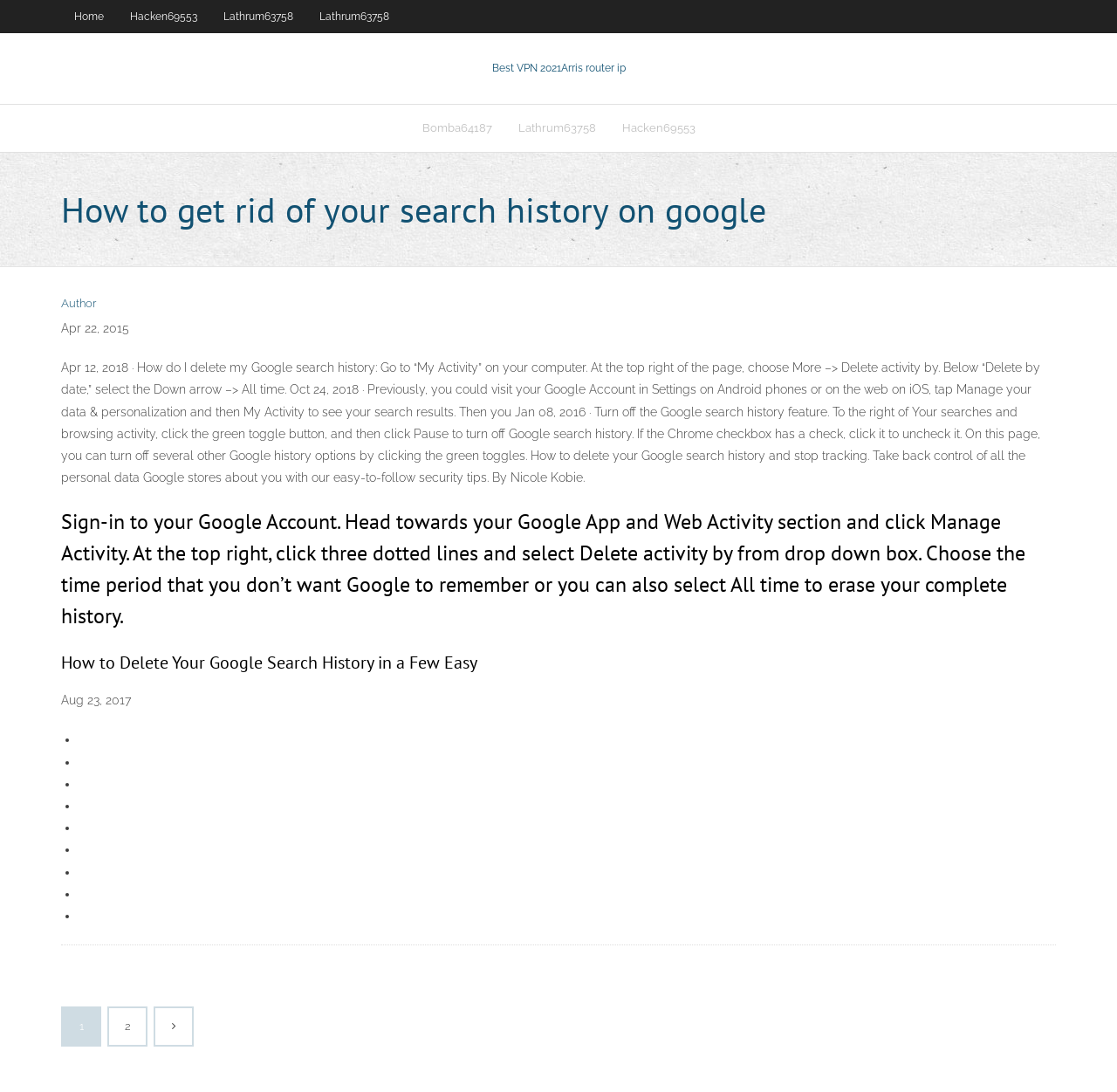How many links are present in the top navigation bar?
Based on the visual, give a brief answer using one word or a short phrase.

4